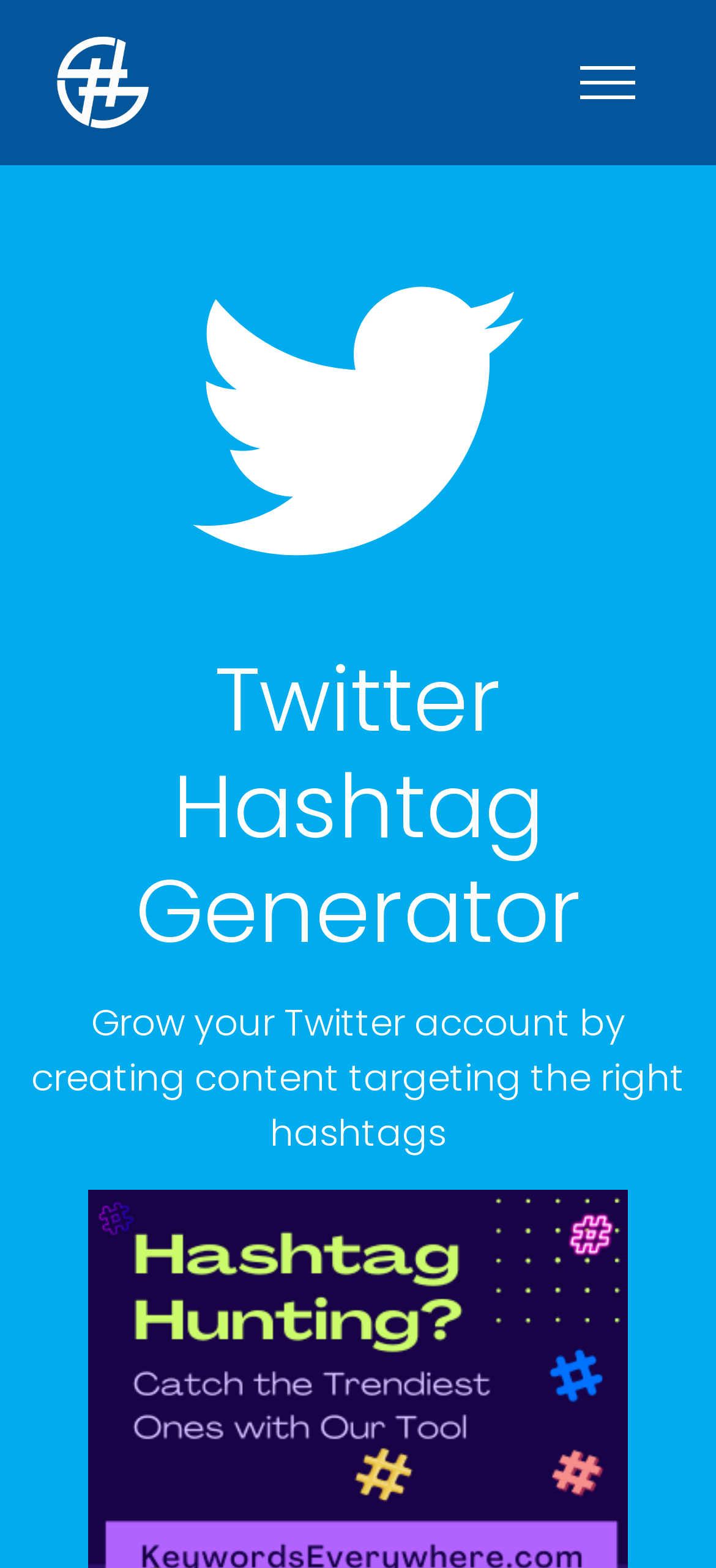Explain the webpage's layout and main content in detail.

The webpage is a Twitter hashtag generator tool that helps users grow their Twitter followers by targeting the right hashtags. At the top left, there is a link and an image with the text "Hashtag Generator". On the top right, there is a button. Below the top section, there is a heading "PAGES" followed by a list of links, including "Hashtag Generator", "Contact", "FAQ", "Terms", and "Privacy". 

The main content of the page is located in the middle, where there is a figure with an image, and a heading "Twitter Hashtag Generator" above a paragraph of text that explains the purpose of the tool, which is to grow a Twitter account by creating content targeting the right hashtags.